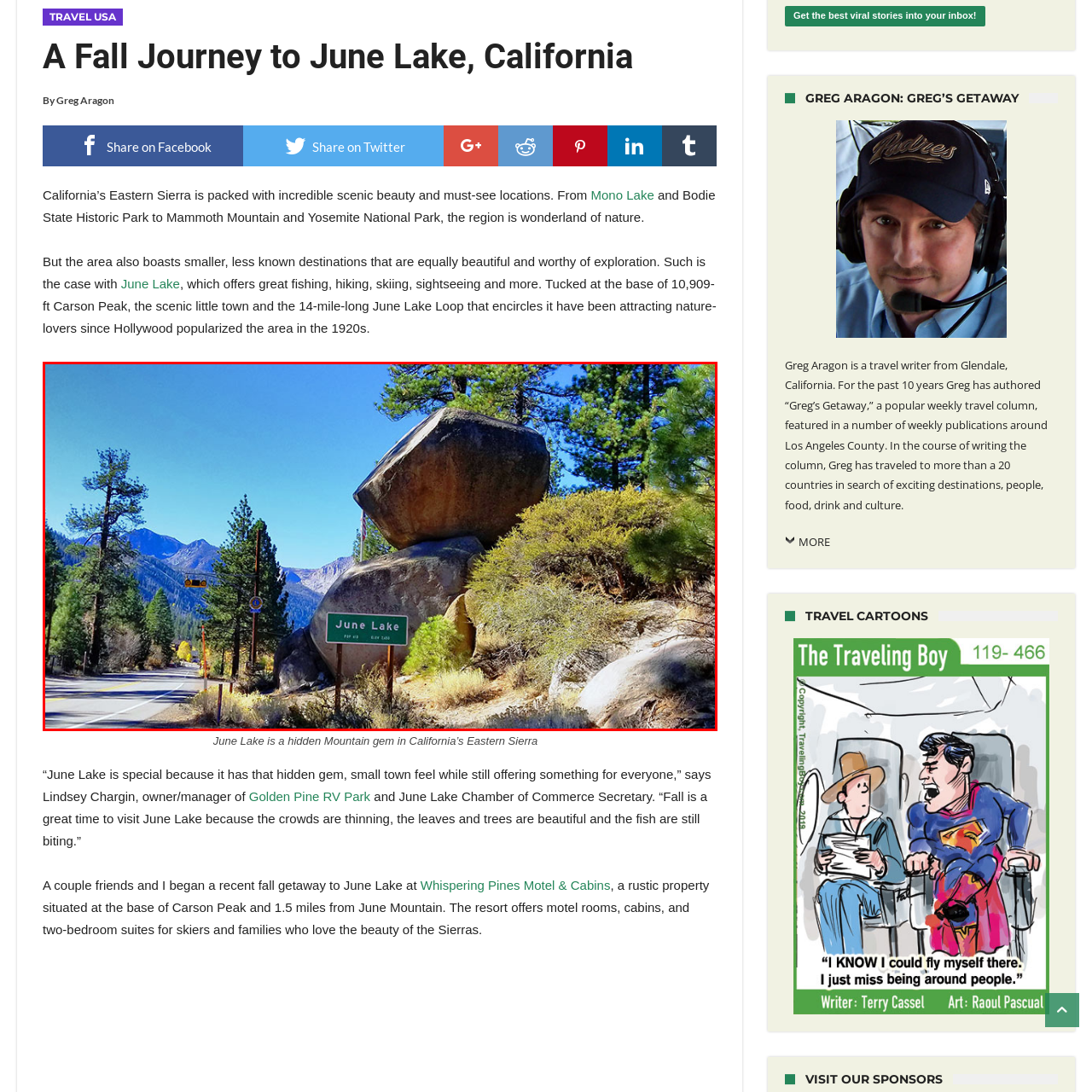What season is depicted in the image?
Analyze the image surrounded by the red bounding box and provide a thorough answer.

The vibrant autumn colors in the image, which enhance the allure of the region, suggest that the season depicted is autumn, making it a perfect destination for fall getaways.